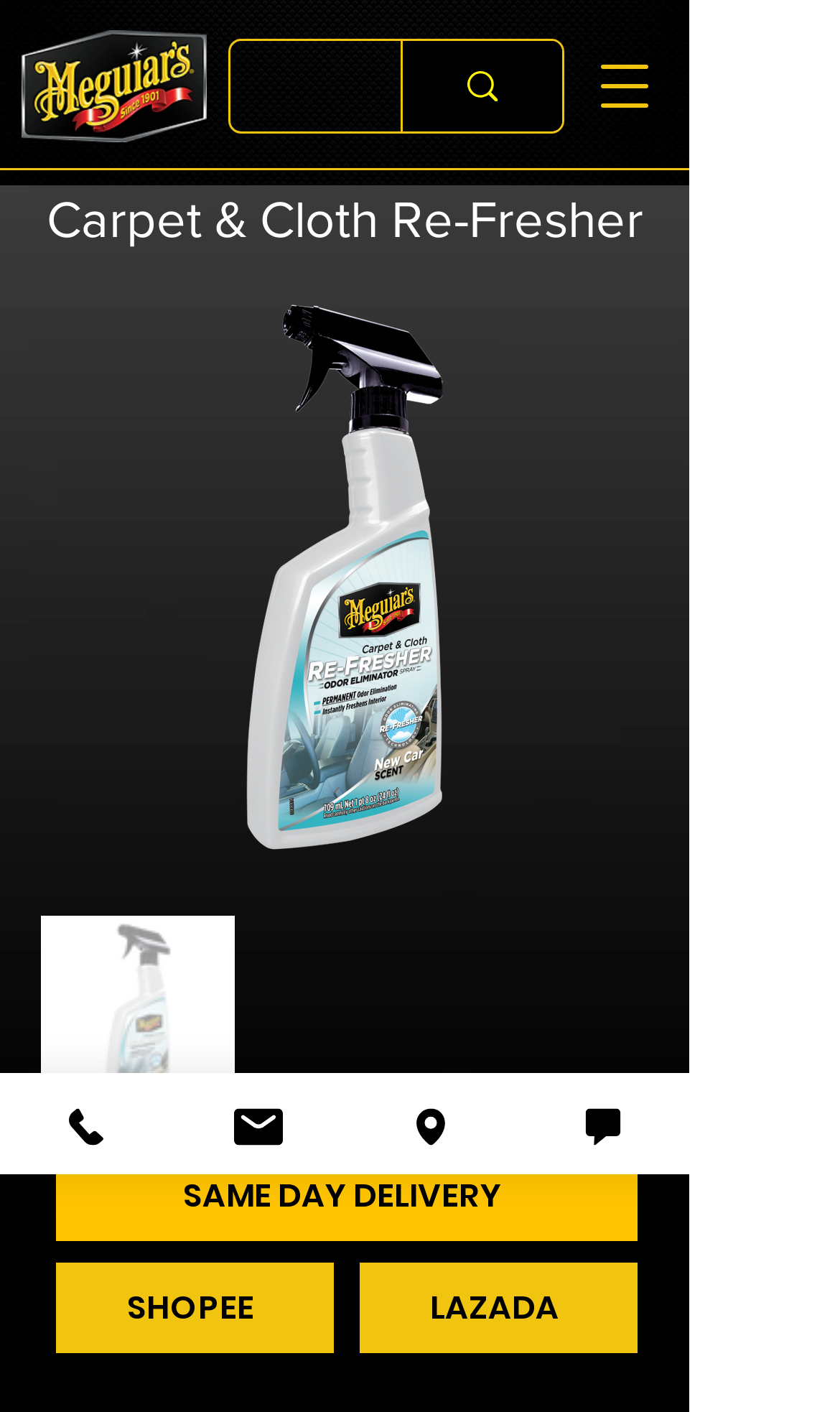Please provide the bounding box coordinates for the element that needs to be clicked to perform the following instruction: "Search for products". The coordinates should be given as four float numbers between 0 and 1, i.e., [left, top, right, bottom].

[0.274, 0.029, 0.669, 0.093]